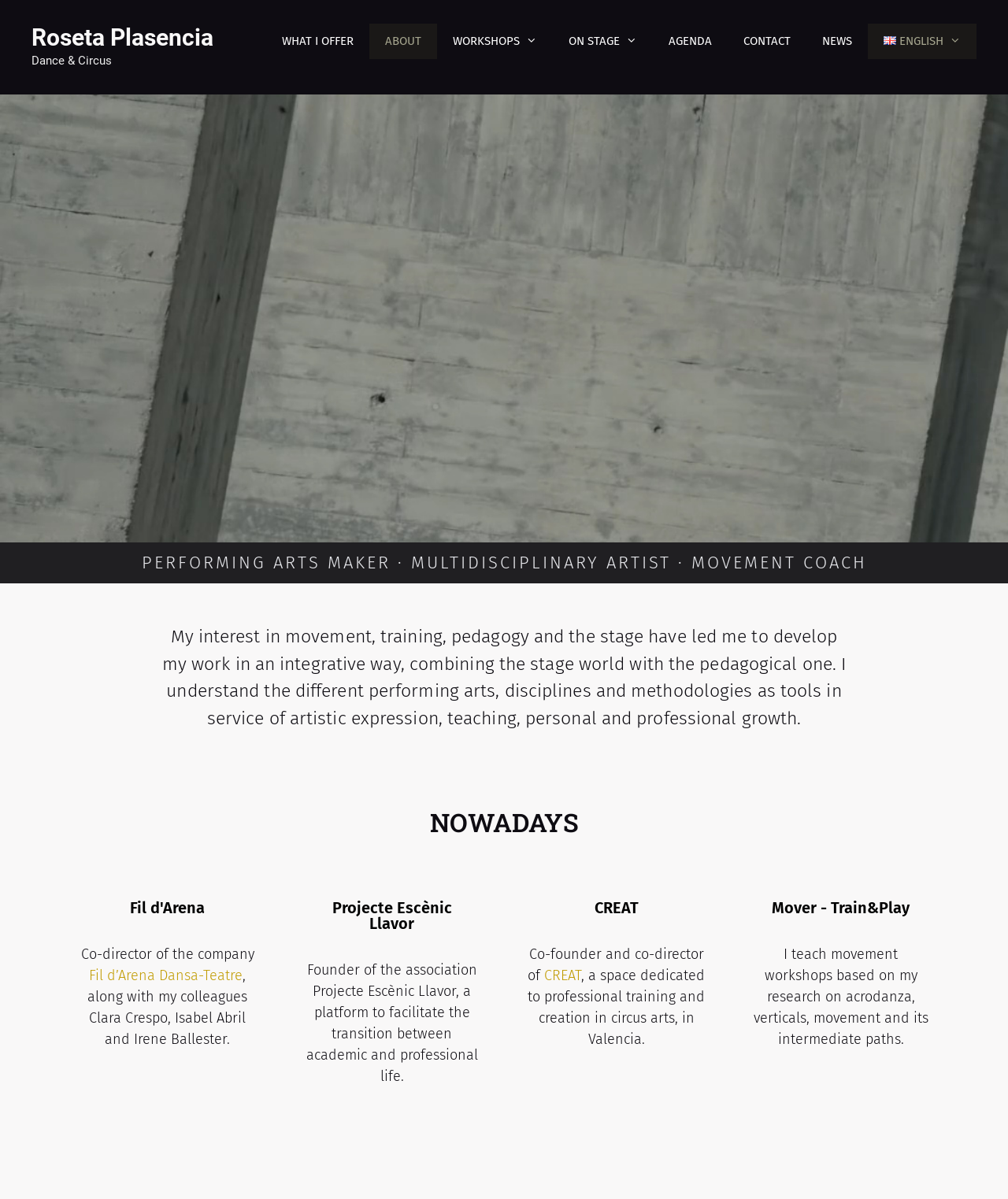Find the bounding box coordinates for the area that should be clicked to accomplish the instruction: "Click on Fil d'Arena".

[0.11, 0.743, 0.222, 0.772]